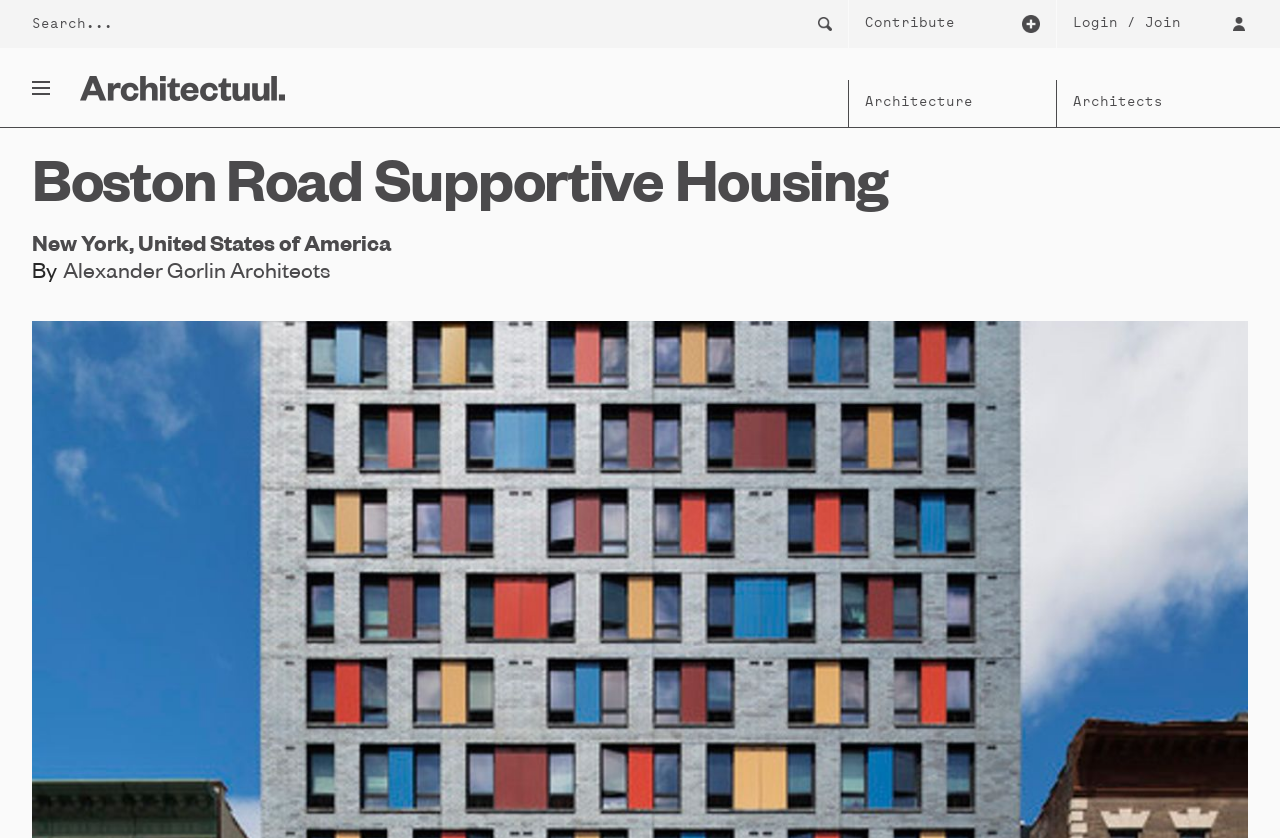Give a short answer using one word or phrase for the question:
How many main navigation links are at the top of the page?

3